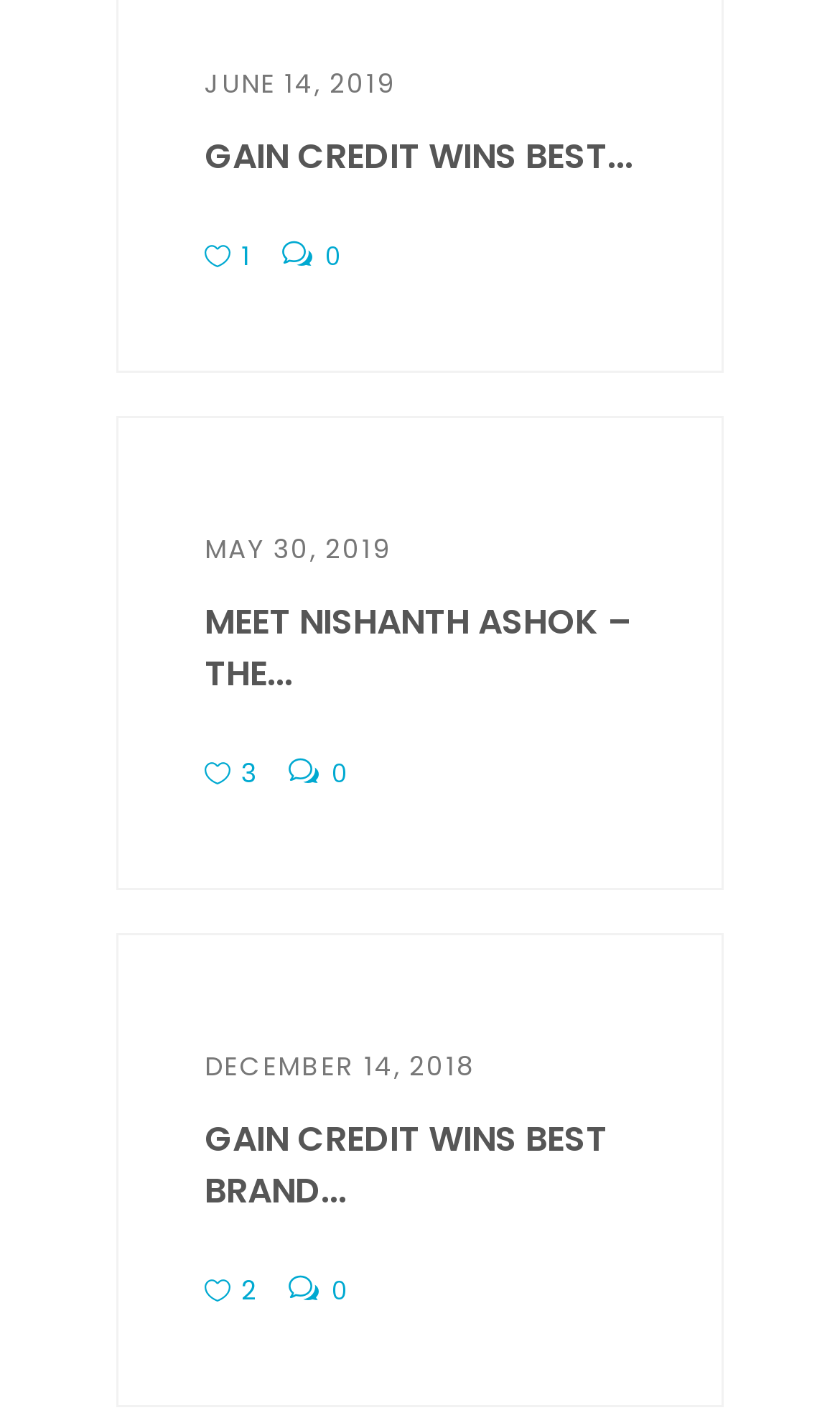Could you highlight the region that needs to be clicked to execute the instruction: "Read about GAIN CREDIT WINS BEST..."?

[0.244, 0.093, 0.754, 0.128]